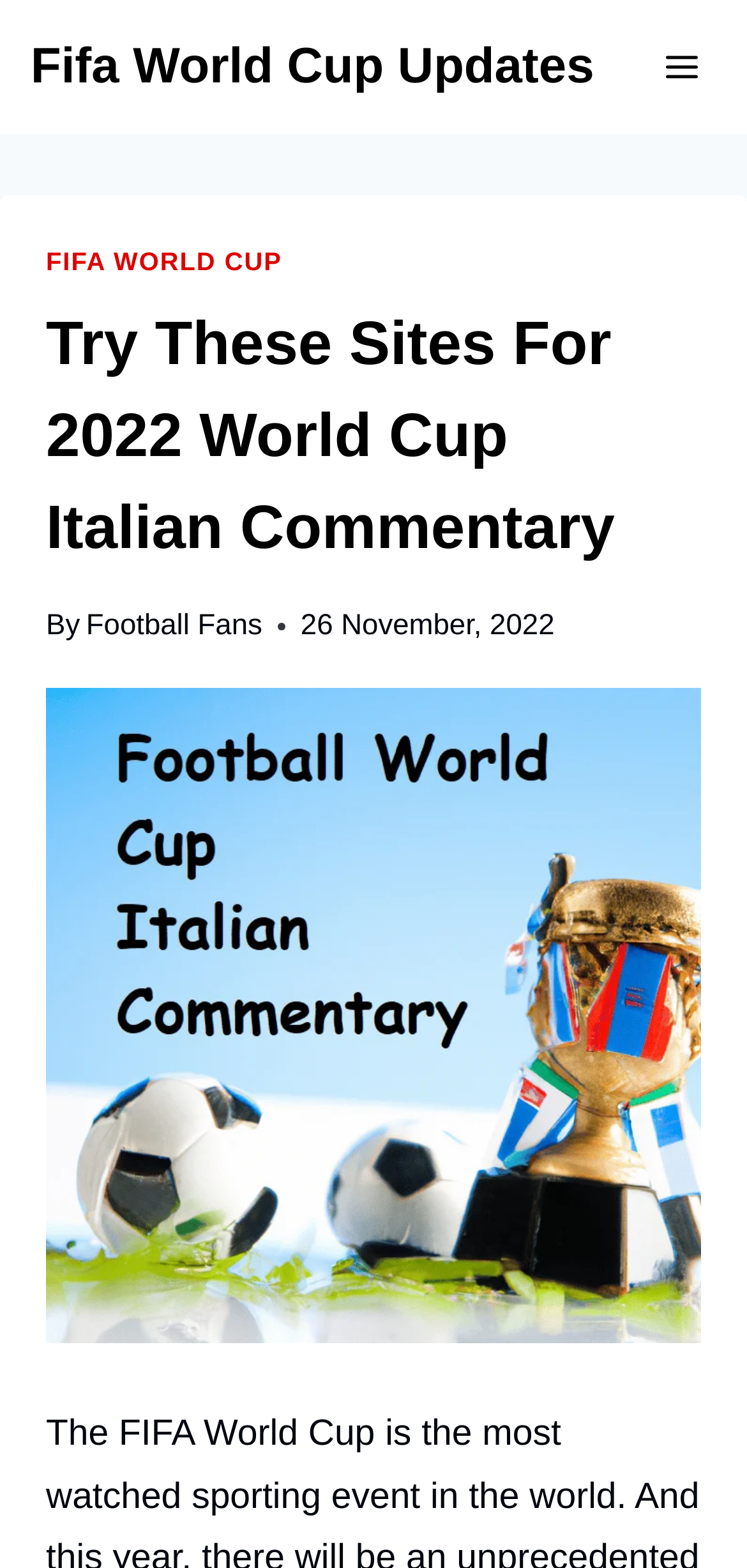Please locate and retrieve the main header text of the webpage.

Try These Sites For 2022 World Cup Italian Commentary